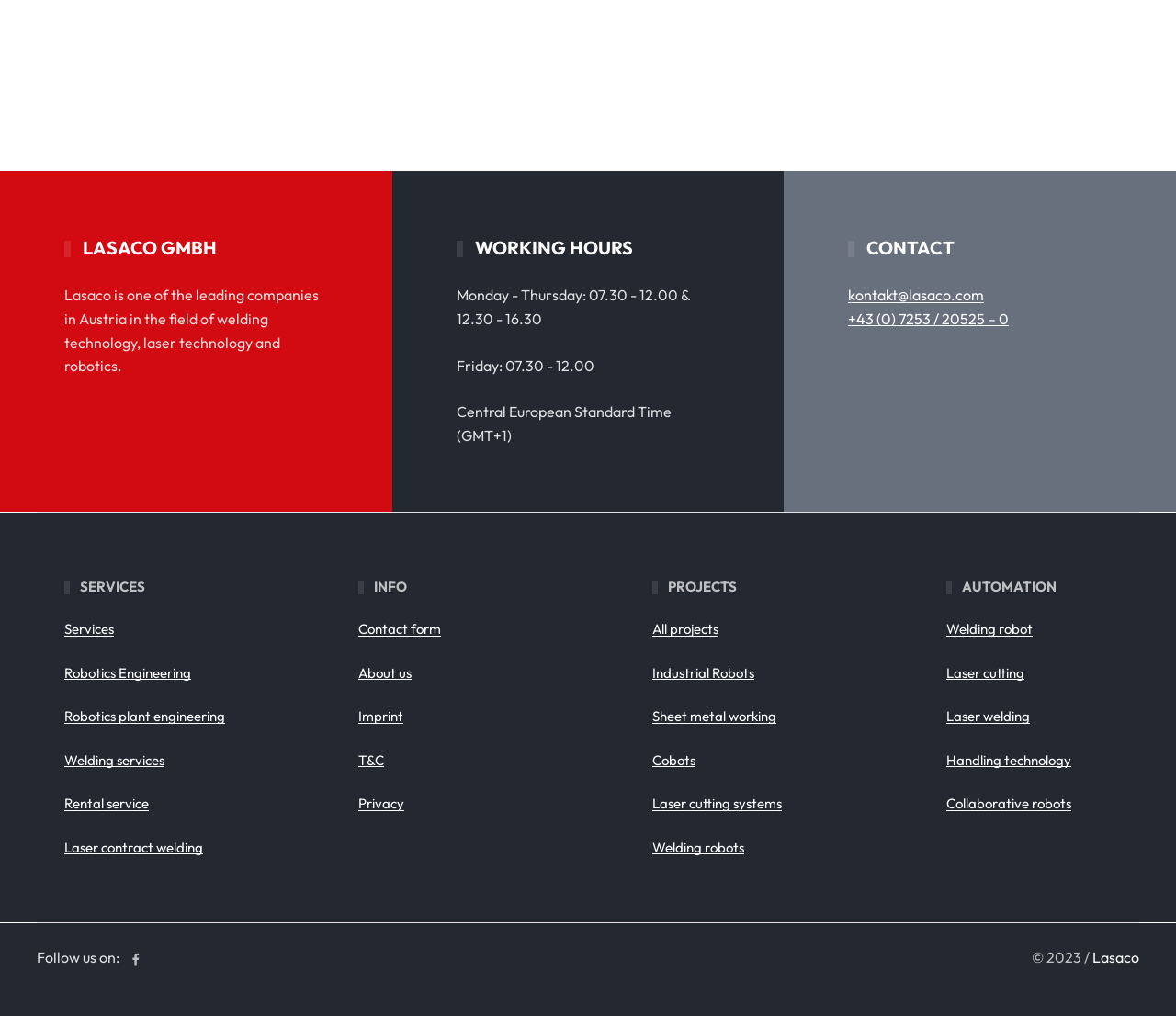Please analyze the image and provide a thorough answer to the question:
What is the time zone of Lasaco's working hours?

The time zone of Lasaco's working hours can be found in the 'WORKING HOURS' section, where it is stated that the working hours are in 'Central European Standard Time (GMT+1)'.